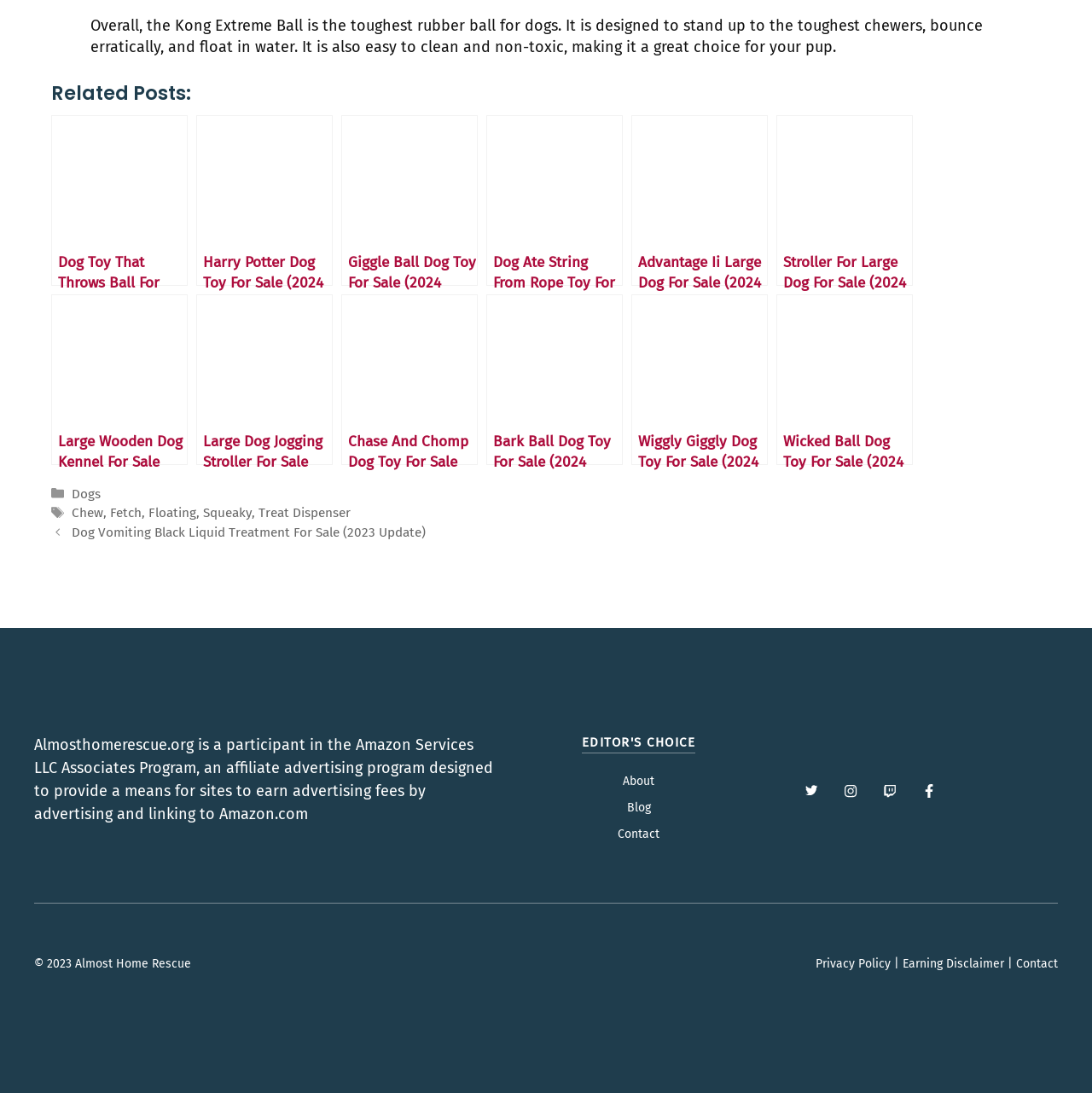Indicate the bounding box coordinates of the element that needs to be clicked to satisfy the following instruction: "Click on the 'Presentations' link". The coordinates should be four float numbers between 0 and 1, i.e., [left, top, right, bottom].

None